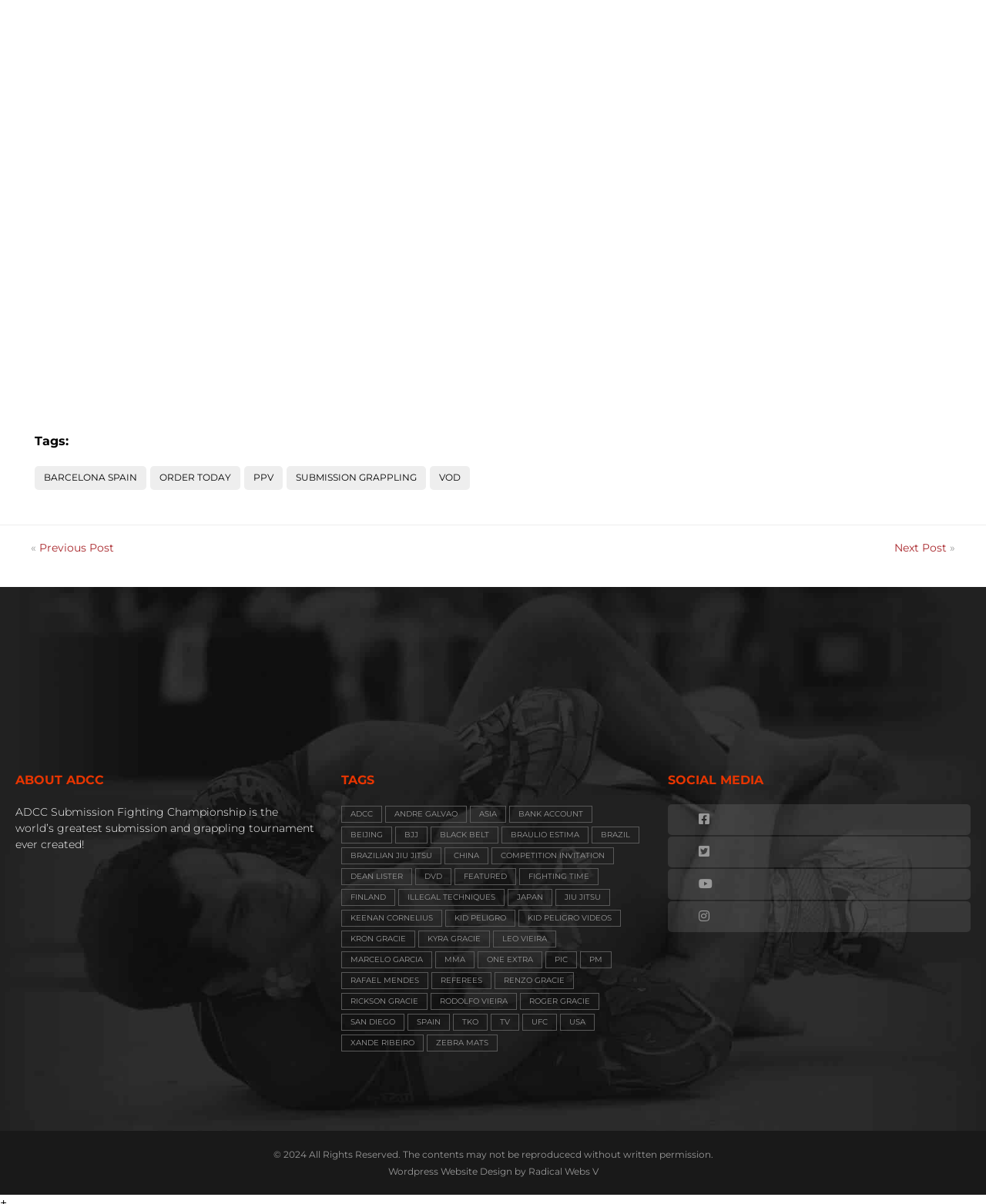Show the bounding box coordinates of the region that should be clicked to follow the instruction: "Click on the 'SUBMISSION GRAPPLING' link."

[0.291, 0.387, 0.432, 0.407]